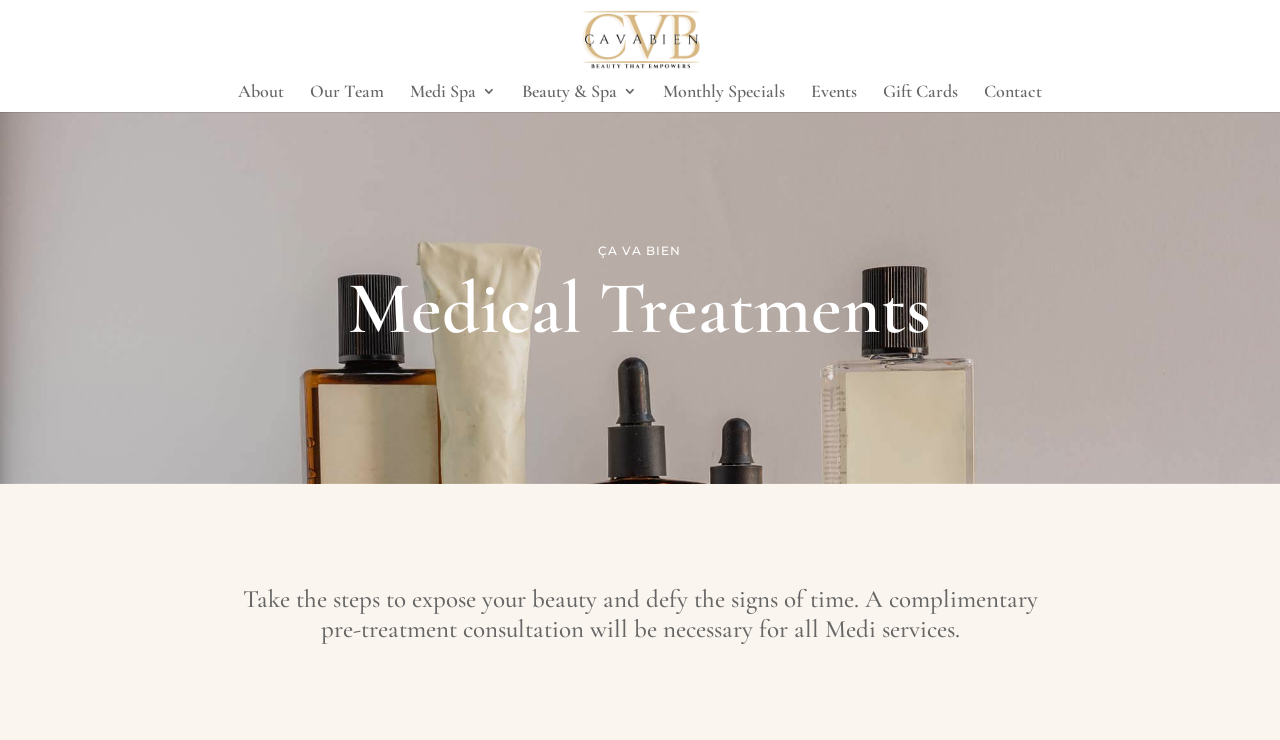Could you highlight the region that needs to be clicked to execute the instruction: "learn about the spa"?

[0.186, 0.114, 0.222, 0.151]